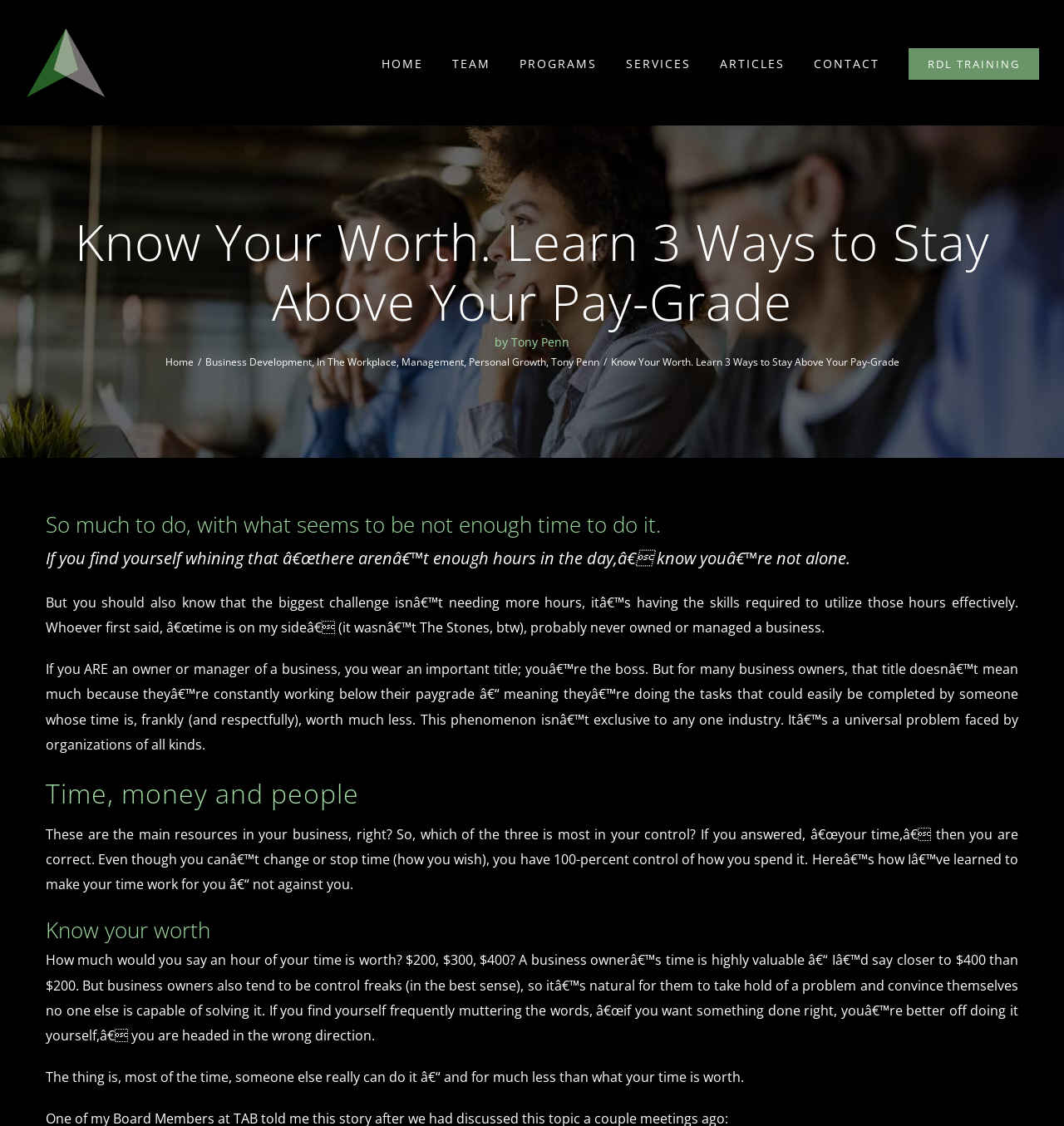Utilize the details in the image to thoroughly answer the following question: What is the problem with business owners doing tasks themselves?

According to the article, business owners tend to take hold of problems and convince themselves that no one else is capable of solving them, but this is a problem because they are doing tasks that could be completed by someone whose time is worth much less. This means that they are working below their paygrade.